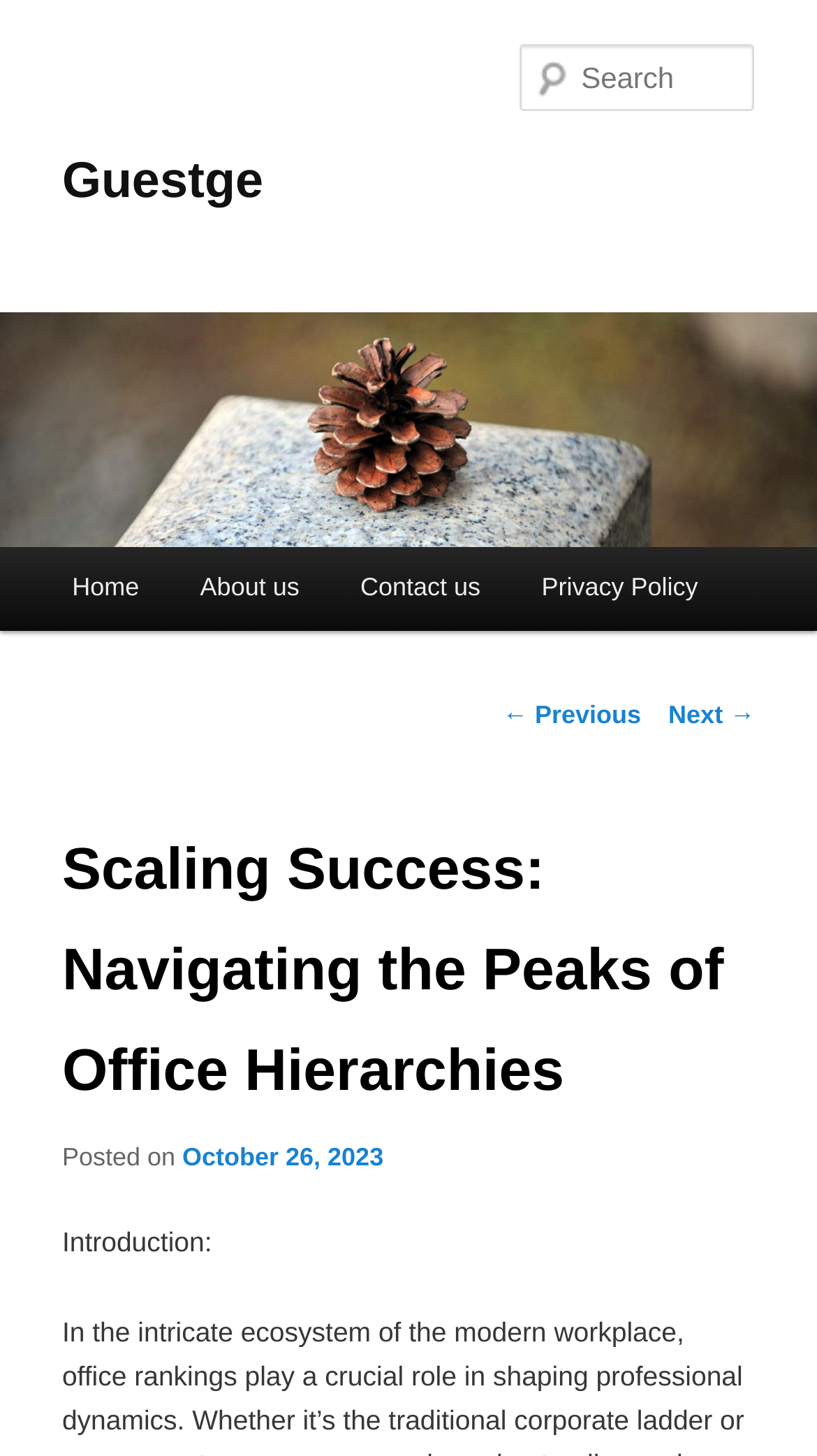Determine the bounding box coordinates for the clickable element required to fulfill the instruction: "search for something". Provide the coordinates as four float numbers between 0 and 1, i.e., [left, top, right, bottom].

[0.637, 0.03, 0.924, 0.076]